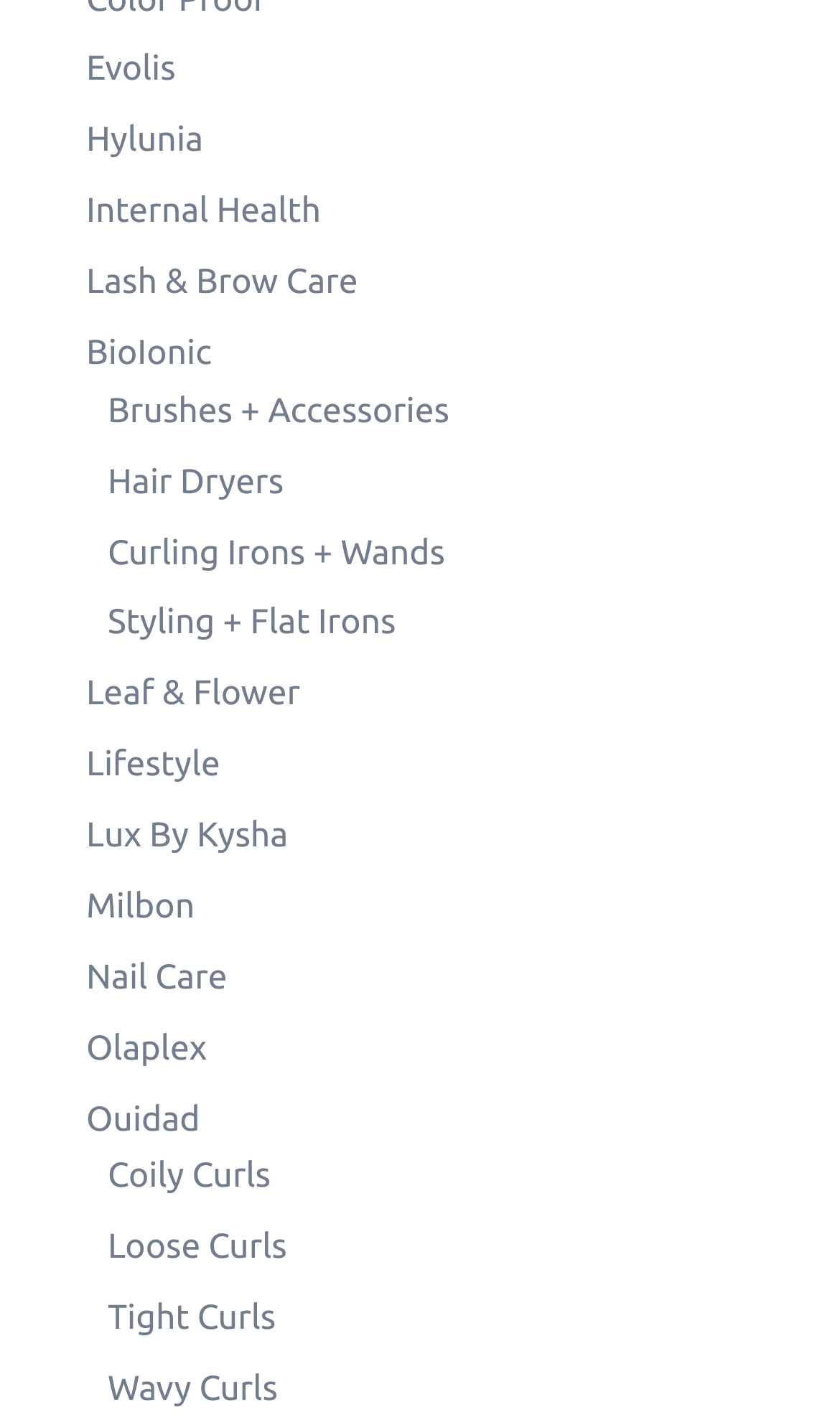Please identify the bounding box coordinates of the element that needs to be clicked to execute the following command: "Browse Loose Curls". Provide the bounding box using four float numbers between 0 and 1, formatted as [left, top, right, bottom].

[0.128, 0.865, 0.342, 0.892]